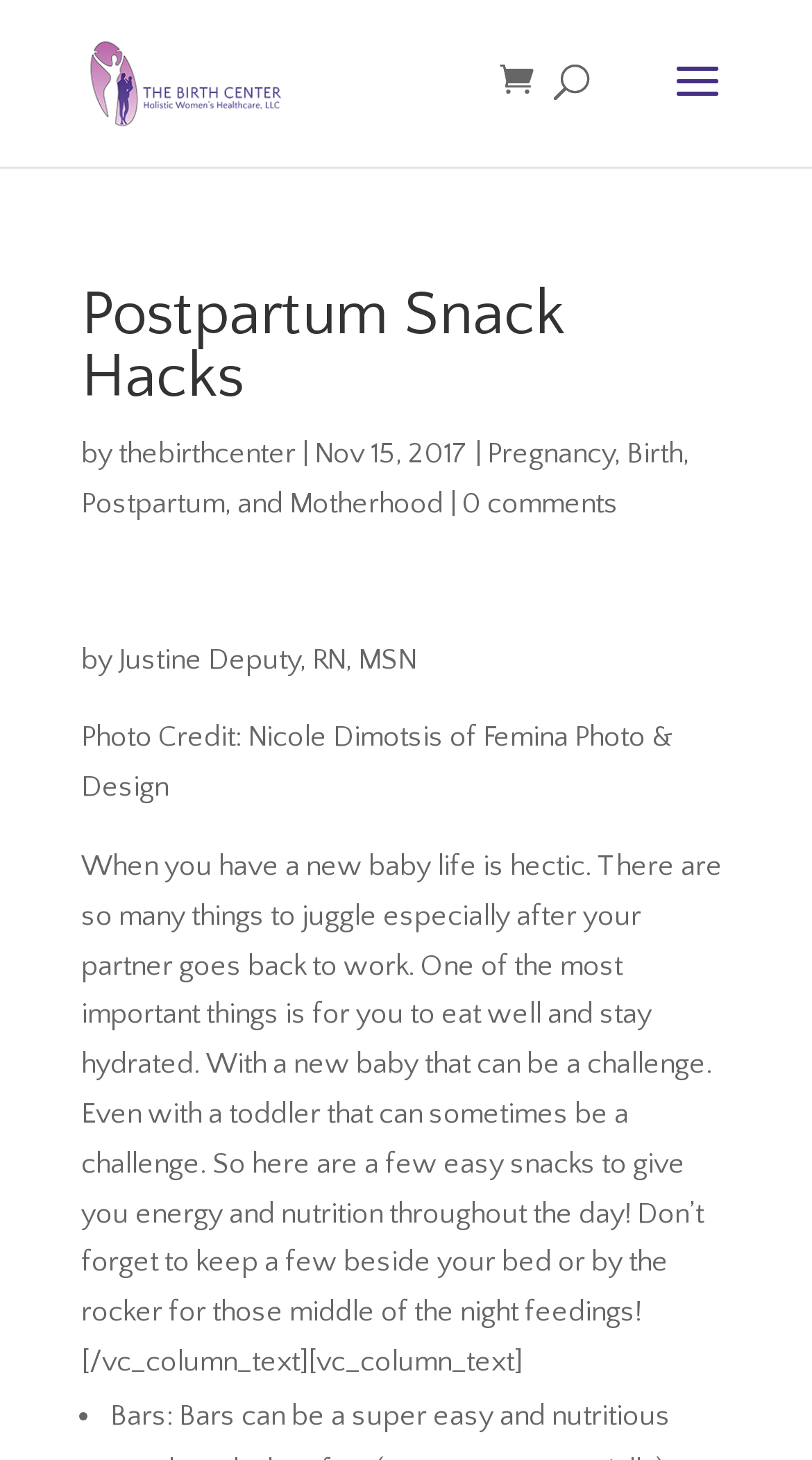Based on the image, provide a detailed response to the question:
Who is credited for the photo?

I found the photo credit by looking at the text 'Photo Credit: Nicole Dimotsis of Femina Photo & Design' which is located below the article.